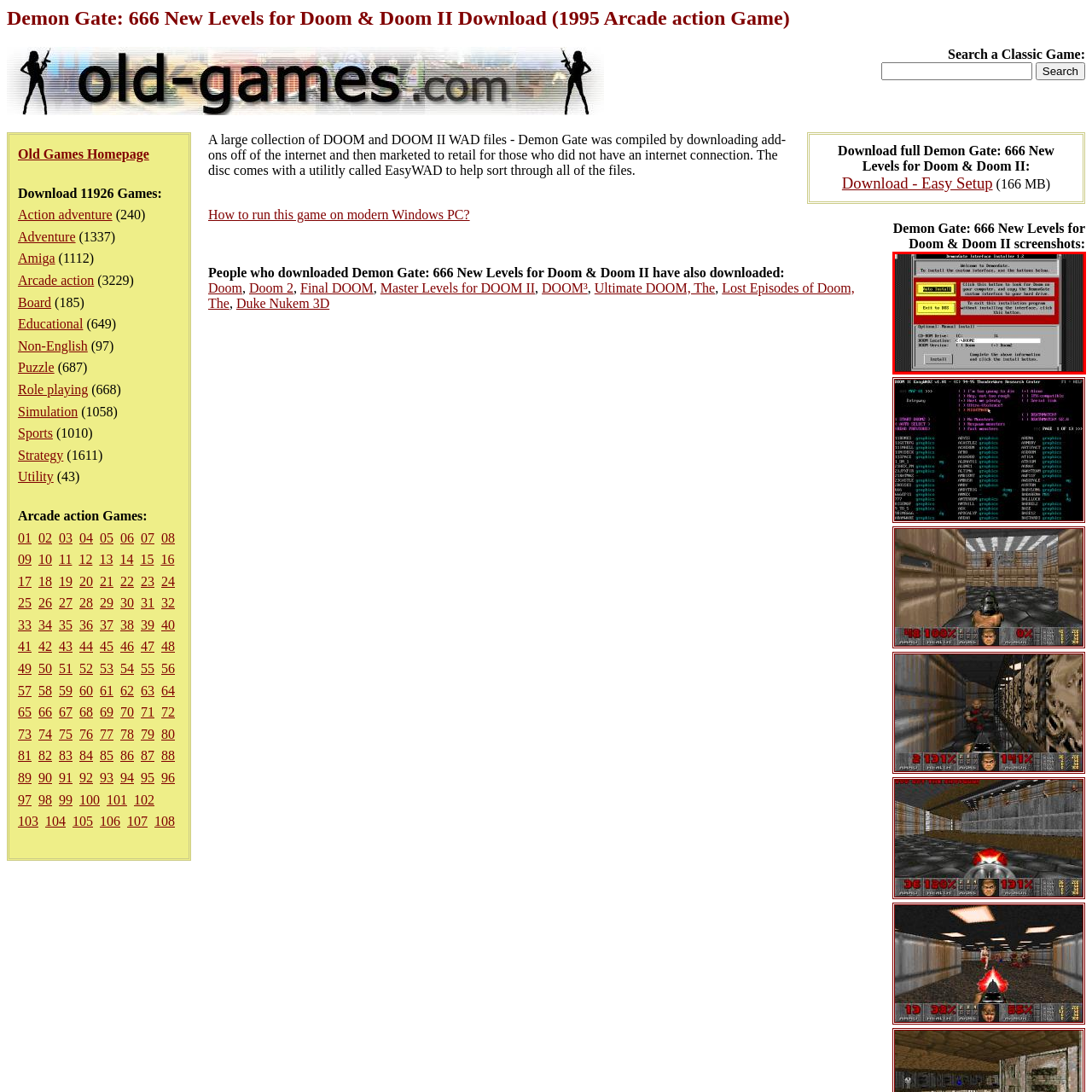Describe in detail the elements and actions shown in the image within the red-bordered area.

The image showcases the installation interface for the "DemonGate Interface Installer 1.2," an application designed for setting up a custom interface for the classic games Doom and Doom II. The window is predominantly styled in a retro graphical user interface common to older software, featuring a black background with contrasting colored buttons and text.

At the top of the interface, a welcoming message introduces the installation process, instructing users on how to proceed. There are two prominent buttons highlighted in yellow: "Auto Install," which is intended for automated setup on the user's computer, and "Exit to DOS," which allows users to exit the installer. Below these buttons, there is detailed information about the installation options, including the current directory and specific version details.

The interface also includes an optional manual installation section, giving users the choice to enter additional information if needed. The design reflects the aesthetics of the early computer interface era, aiming to provide a user-friendly experience while initiating the installation of custom content for popular games.